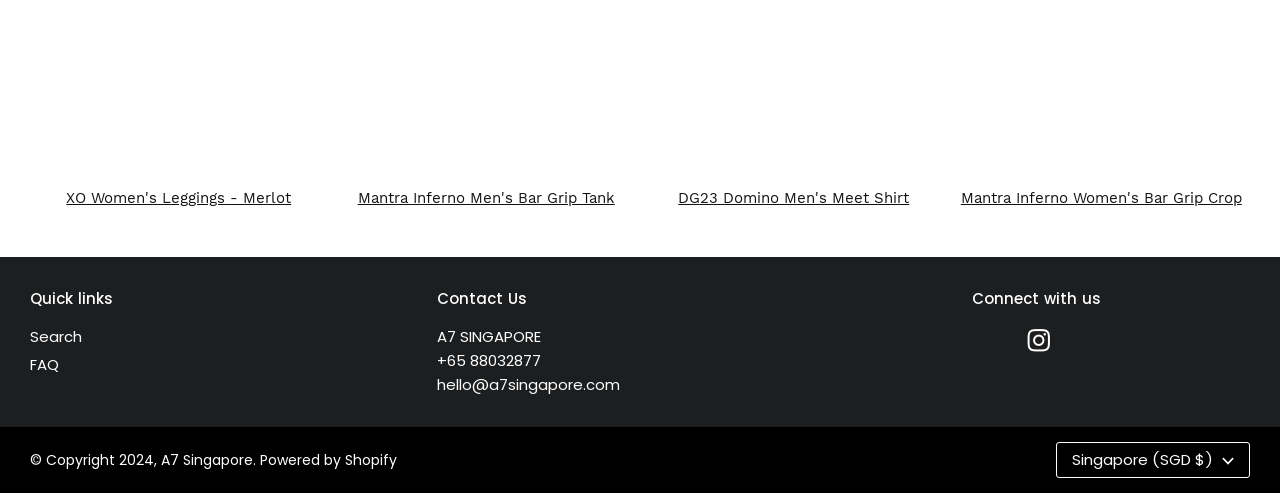Give the bounding box coordinates for this UI element: "Singapore (SGD $)". The coordinates should be four float numbers between 0 and 1, arranged as [left, top, right, bottom].

[0.825, 0.897, 0.977, 0.97]